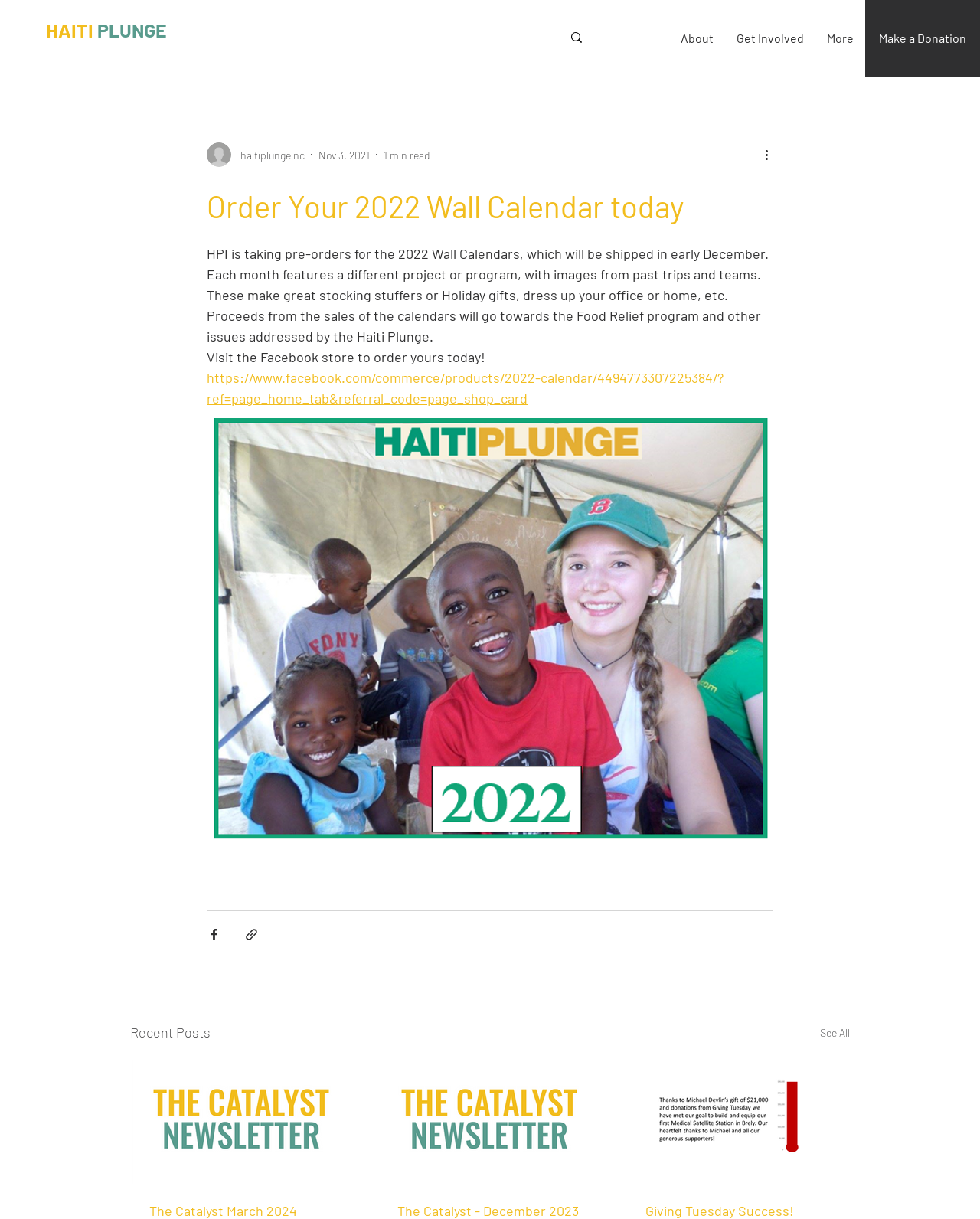Give the bounding box coordinates for the element described as: "parent_node: The Catalyst March 2024".

[0.134, 0.87, 0.359, 0.971]